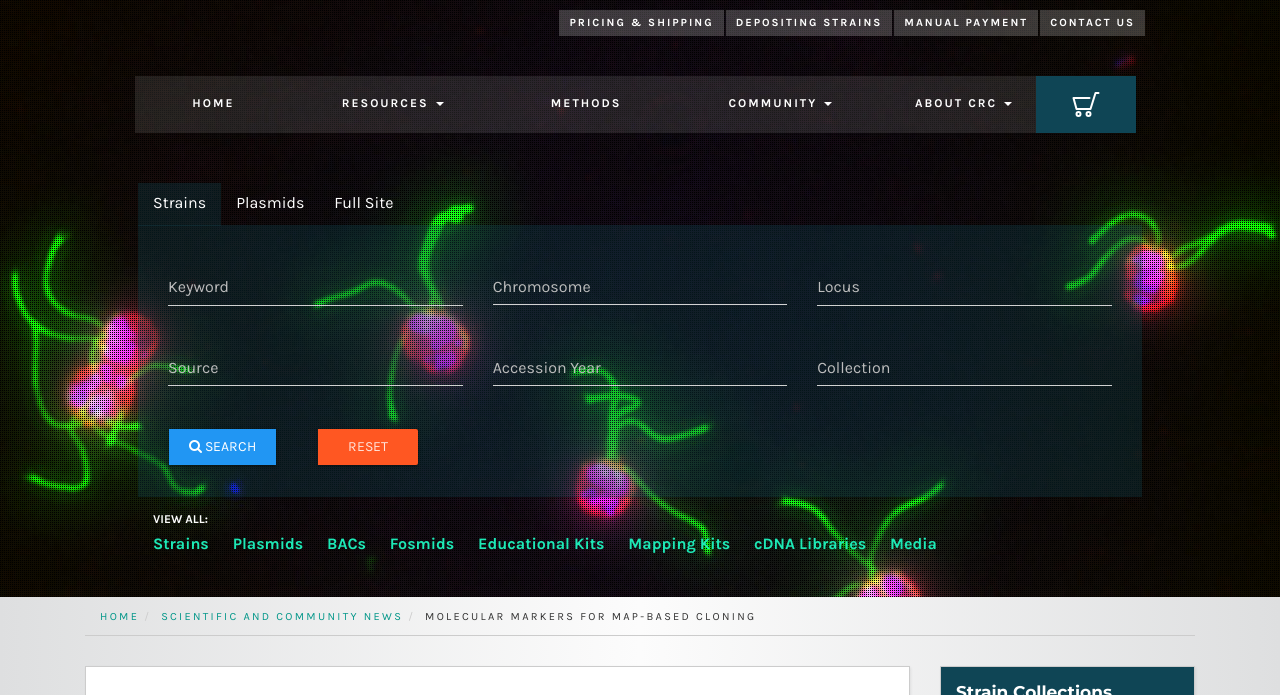Please find the bounding box coordinates of the element's region to be clicked to carry out this instruction: "Click on the 'CONTACT US' link".

[0.813, 0.014, 0.895, 0.051]